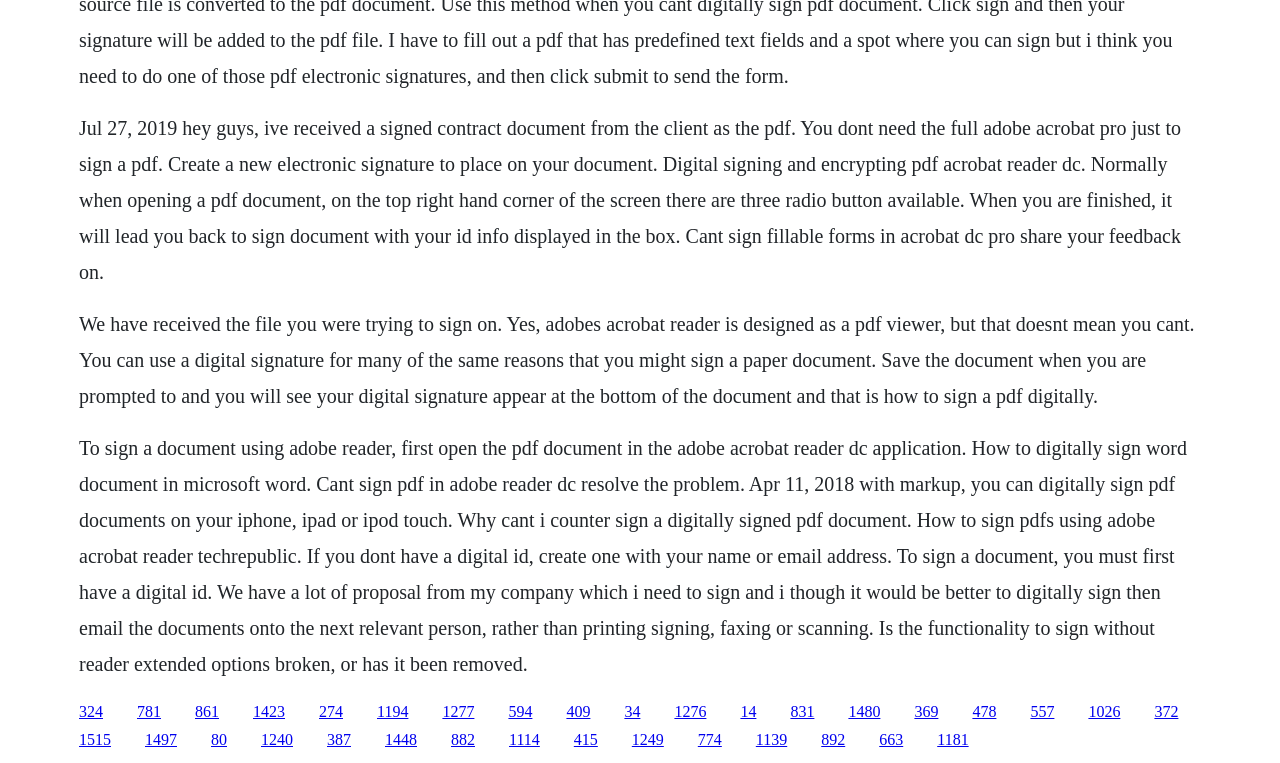Please examine the image and provide a detailed answer to the question: Why can't you sign fillable forms in Acrobat DC Pro?

The webpage mentions that you can't sign fillable forms in Acrobat DC Pro, and it asks you to share your feedback on this issue.